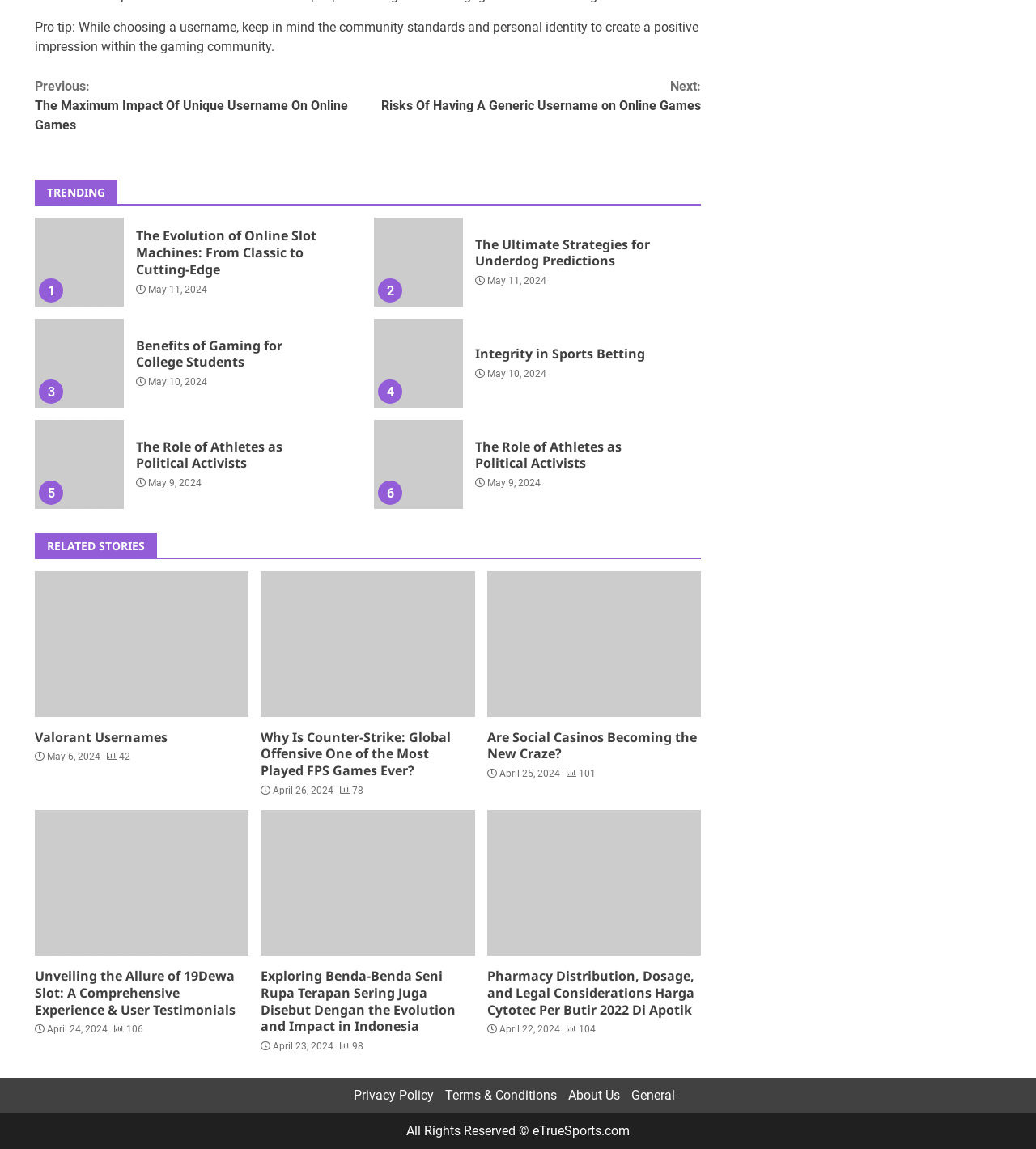Identify the bounding box coordinates for the region of the element that should be clicked to carry out the instruction: "Click on 'Valorant Usernames'". The bounding box coordinates should be four float numbers between 0 and 1, i.e., [left, top, right, bottom].

[0.034, 0.497, 0.24, 0.624]